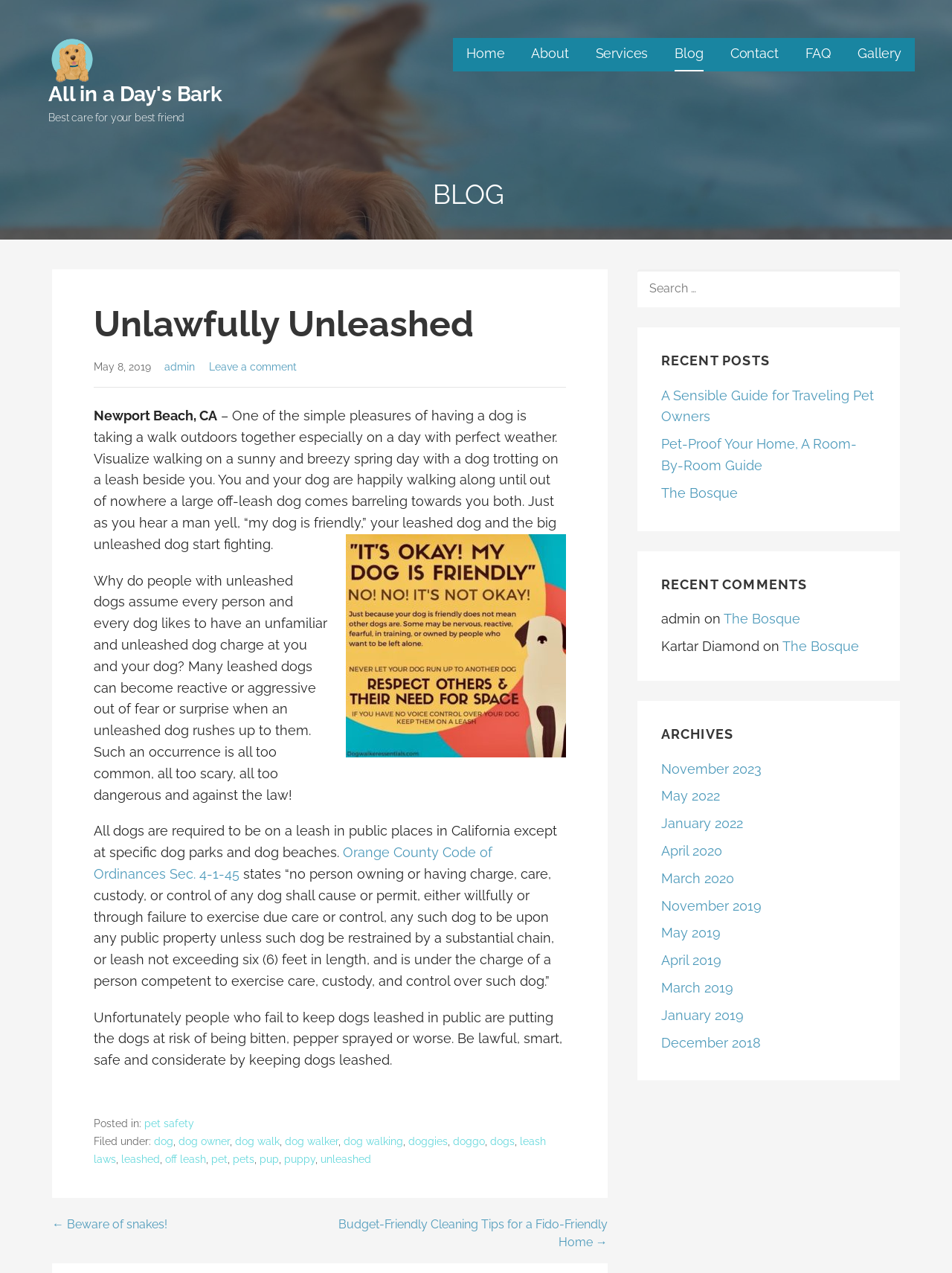Find the bounding box of the UI element described as: "pets". The bounding box coordinates should be given as four float values between 0 and 1, i.e., [left, top, right, bottom].

[0.245, 0.906, 0.267, 0.915]